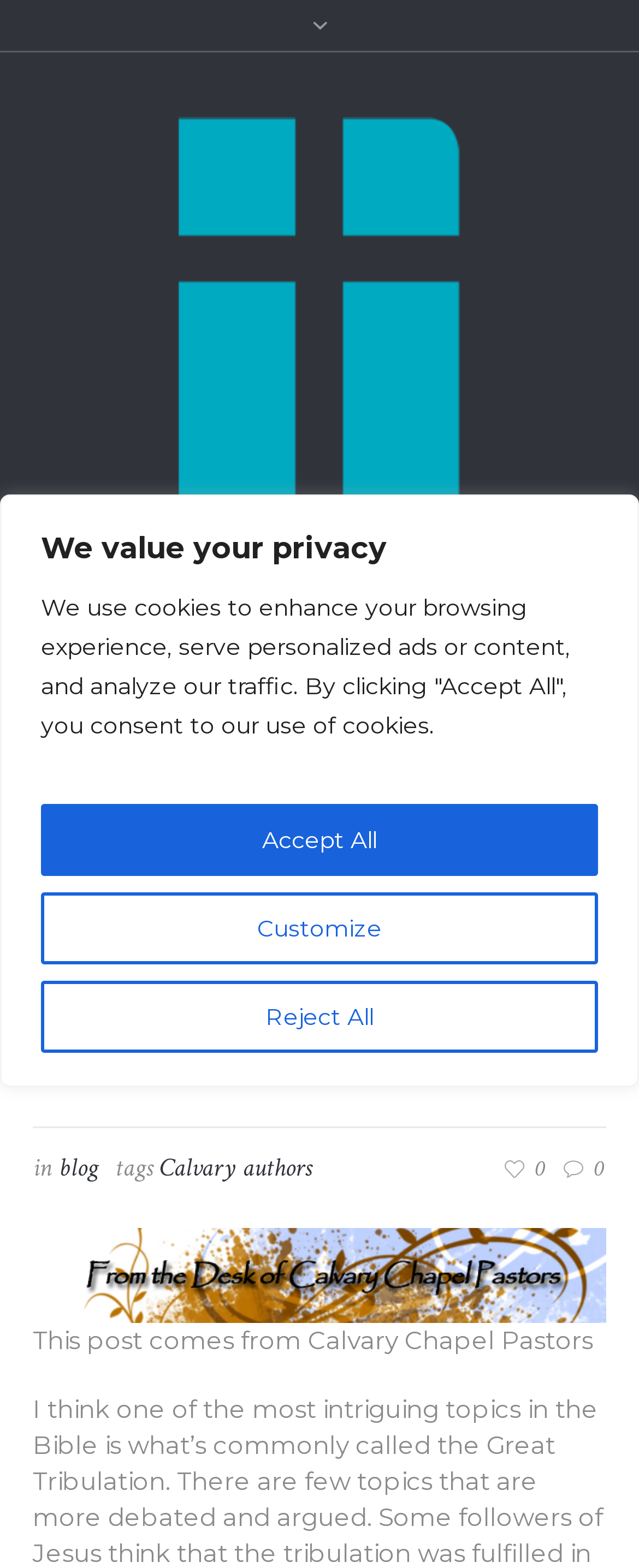Locate the bounding box coordinates of the item that should be clicked to fulfill the instruction: "Click the 'Home' link".

[0.209, 0.575, 0.294, 0.597]